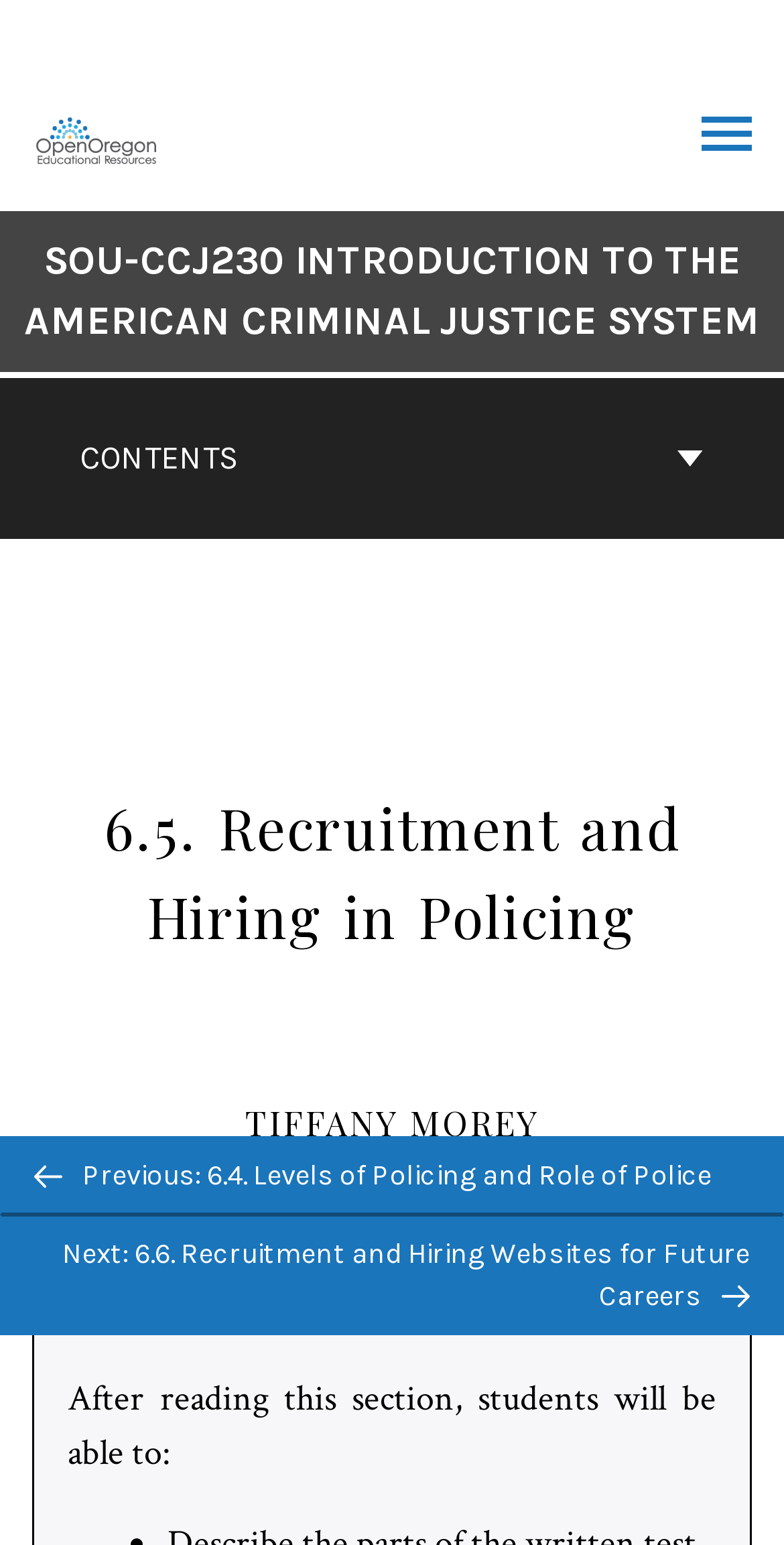Create a detailed narrative describing the layout and content of the webpage.

The webpage is about "Recruitment and Hiring in Policing" in the context of an American Criminal Justice System course. At the top left, there is a logo for "Open Oregon Educational Resources" accompanied by a link to the same. On the top right, there is a "Toggle Menu" link. 

Below the top section, there is a navigation menu for "Book Contents" that spans the entire width of the page. Within this menu, there is a button labeled "CONTENTS" and a heading that links to the cover page of the course "SOU-CCJ230 Introduction to the American Criminal Justice System". 

Further down, there is a header section that contains a heading "6.5. Recruitment and Hiring in Policing" and a text "TIFFANY MOREY". Below this header, there is a heading "Learning Objectives" followed by a paragraph of text that describes what students will be able to do after reading this section.

At the bottom of the page, there is a navigation section for previous and next pages. This section contains links to the previous page "6.4. Levels of Policing and Role of Police" and the next page "6.6. Recruitment and Hiring Websites for Future Careers", each accompanied by an image. There is also a "BACK TO TOP" button in the middle of this section.